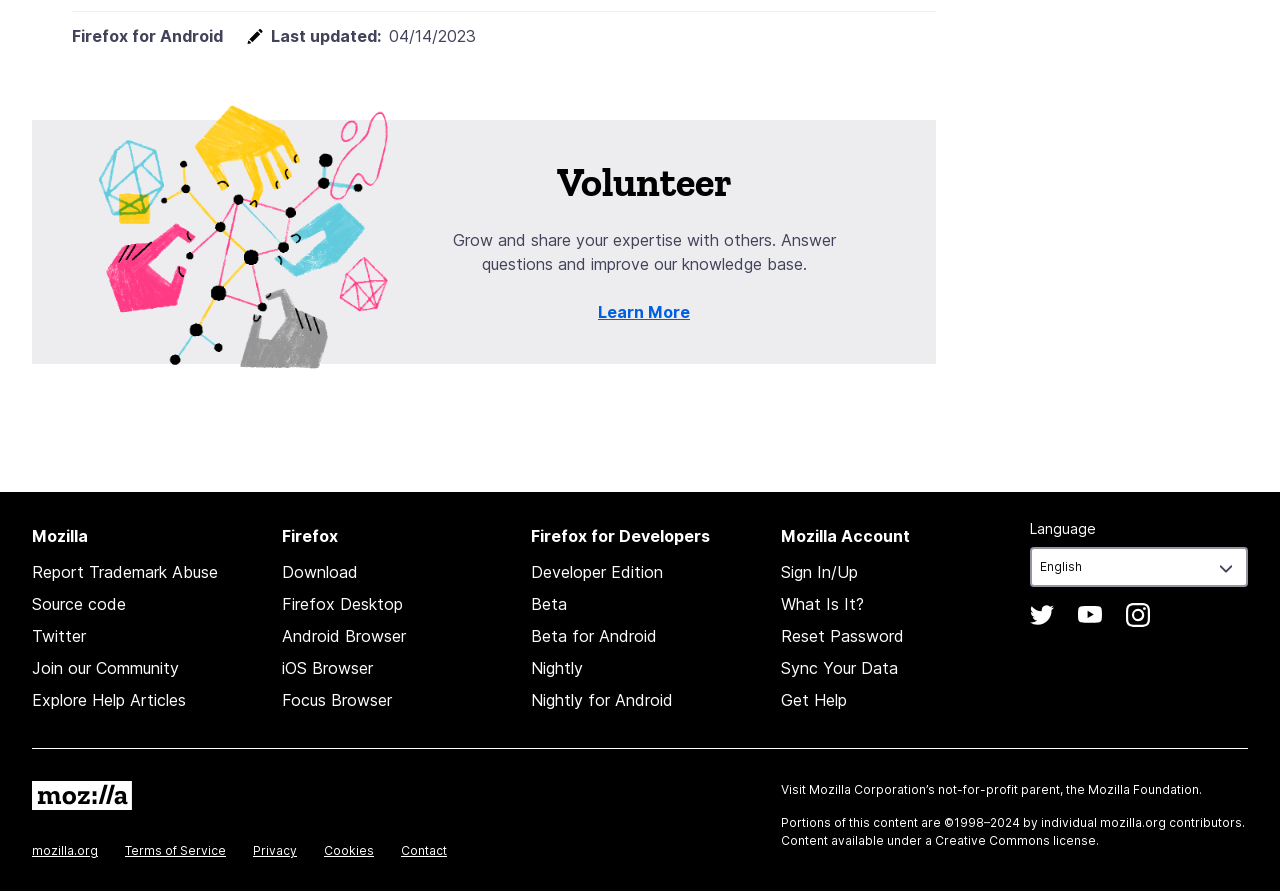Given the element description: "YouTube (firefoxchannel)", predict the bounding box coordinates of the UI element it refers to, using four float numbers between 0 and 1, i.e., [left, top, right, bottom].

[0.842, 0.677, 0.861, 0.704]